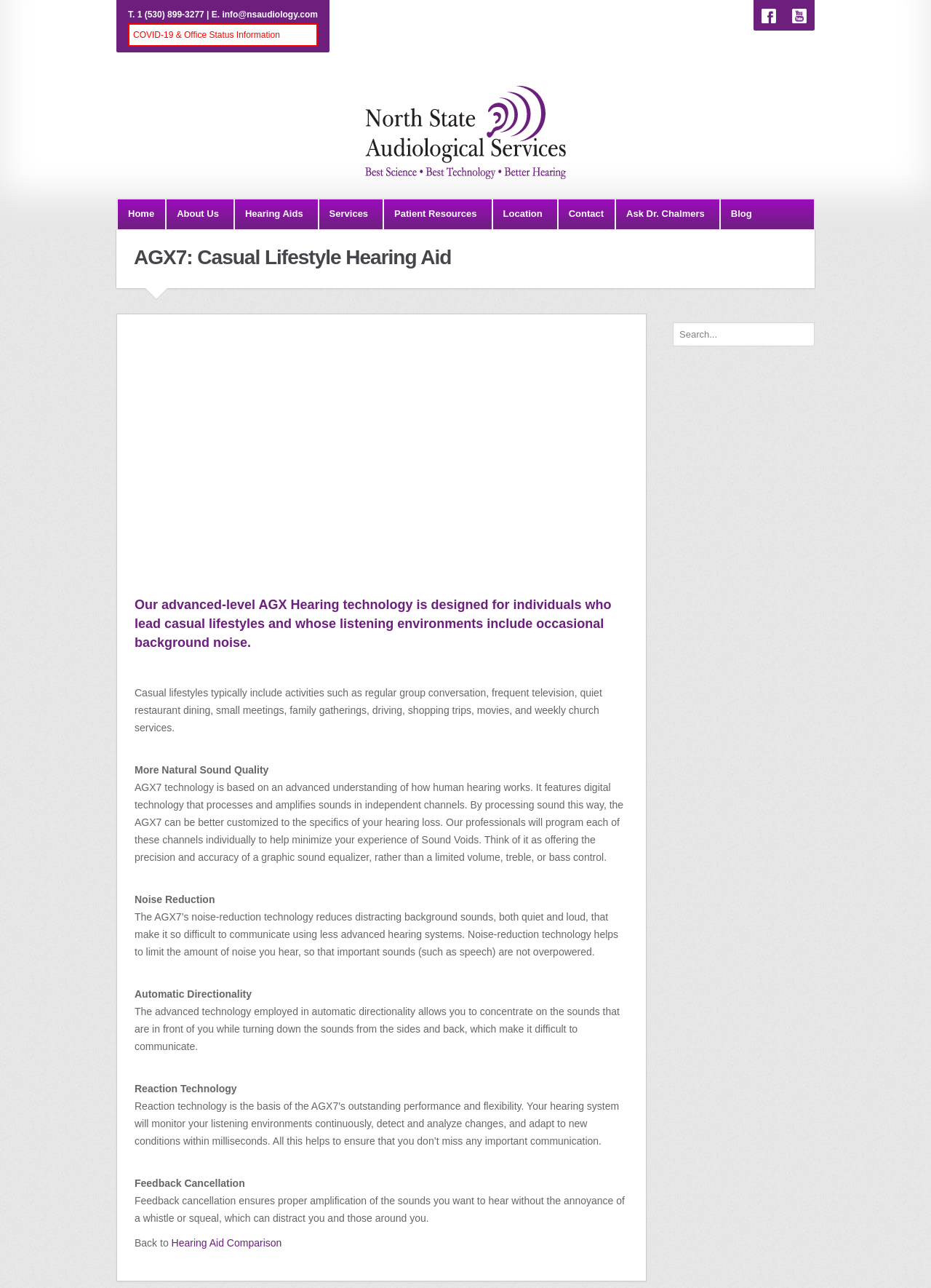What is the purpose of AGX7 technology?
Using the image as a reference, answer with just one word or a short phrase.

To improve hearing